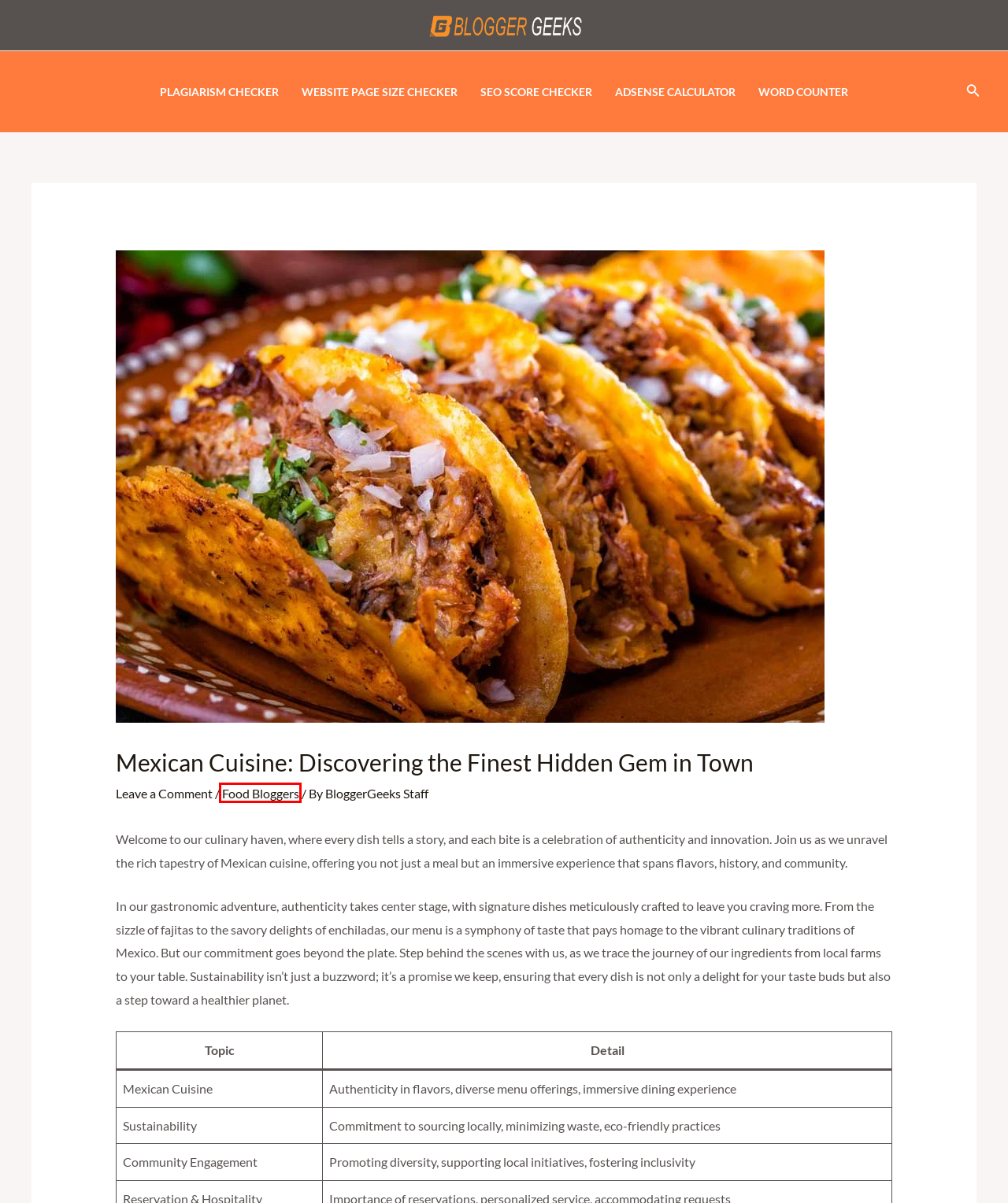You are provided with a screenshot of a webpage where a red rectangle bounding box surrounds an element. Choose the description that best matches the new webpage after clicking the element in the red bounding box. Here are the choices:
A. Word Counter - BloggerGeeks
B. BloggerGeeks Staff, Author at BloggerGeeks
C. Food Bloggers Archives - BloggerGeeks
D. BloggerGeeks - Discover the world of blogging with Blogger Geeks
E. Terms of Use - BloggerGeeks
F. SEO Score Checker - BloggerGeeks
G. Contact - BloggerGeeks
H. Social Media Royalty: USA's Top YouTubers Instagrammers TikTokers 2024 - BloggerGeeks

C